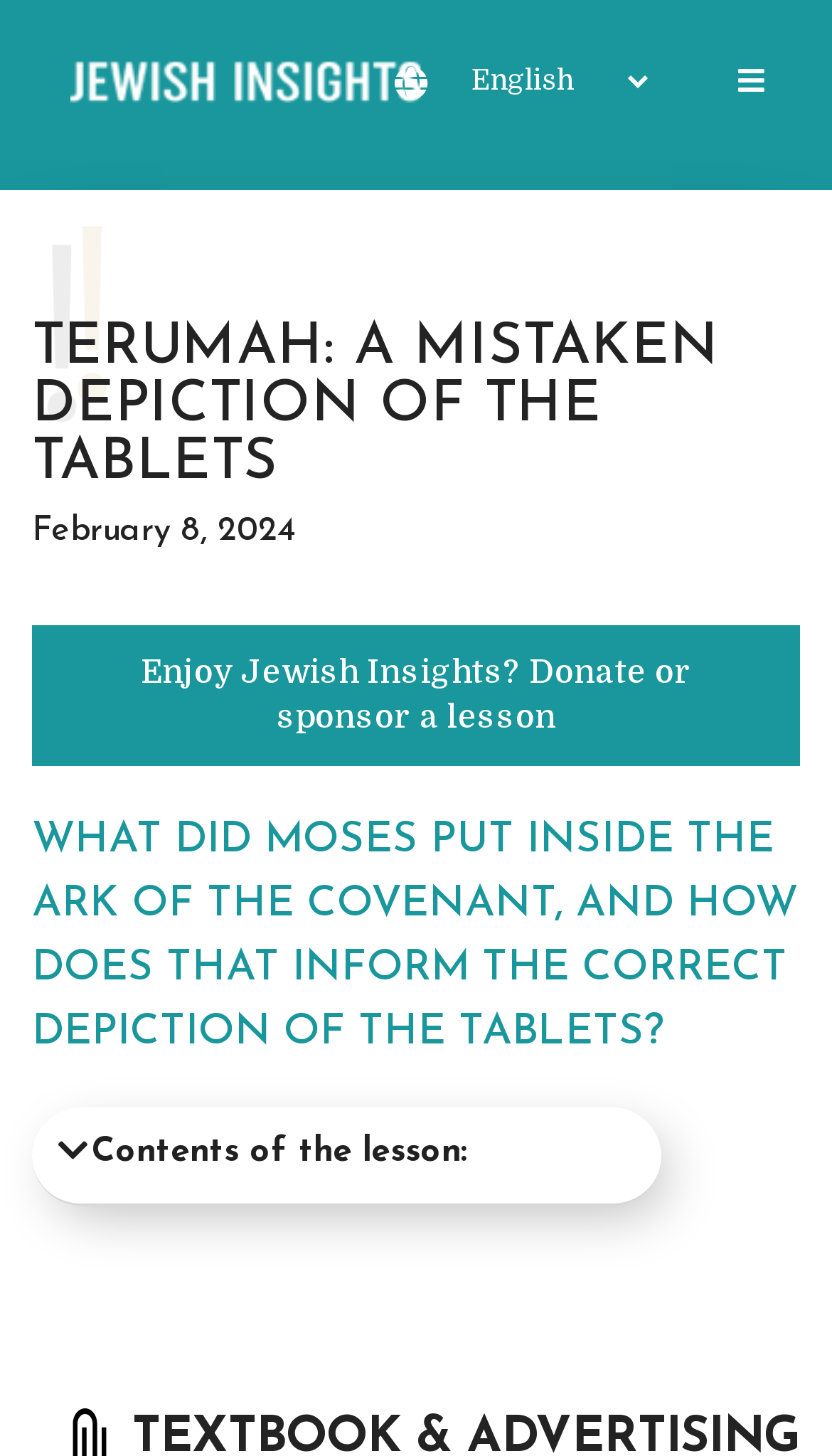Summarize the webpage with intricate details.

The webpage is about an article titled "Terumah: A Mistaken Depiction of the Tablets - Jewish Insights". At the top left, there is a link to "Jewish Insights" accompanied by an image with the same name. Below this, there is a combobox on the right side of the page.

The main content of the page starts with a large heading "TERUMAH: A MISTAKEN DEPICTION OF THE TABLETS" followed by a date "February 8, 2024" and a link to "Enjoy Jewish Insights? Donate or sponsor a lesson". 

Further down, there is a subheading "WHAT DID MOSES PUT INSIDE THE ARK OF THE COVENANT, AND HOW DOES THAT INFORM THE CORRECT DEPICTION OF THE TABLETS?" which seems to be the main topic of the article. 

At the bottom, there is a button labeled "Contents of the lesson:" which, when expanded, reveals a section with the same title.